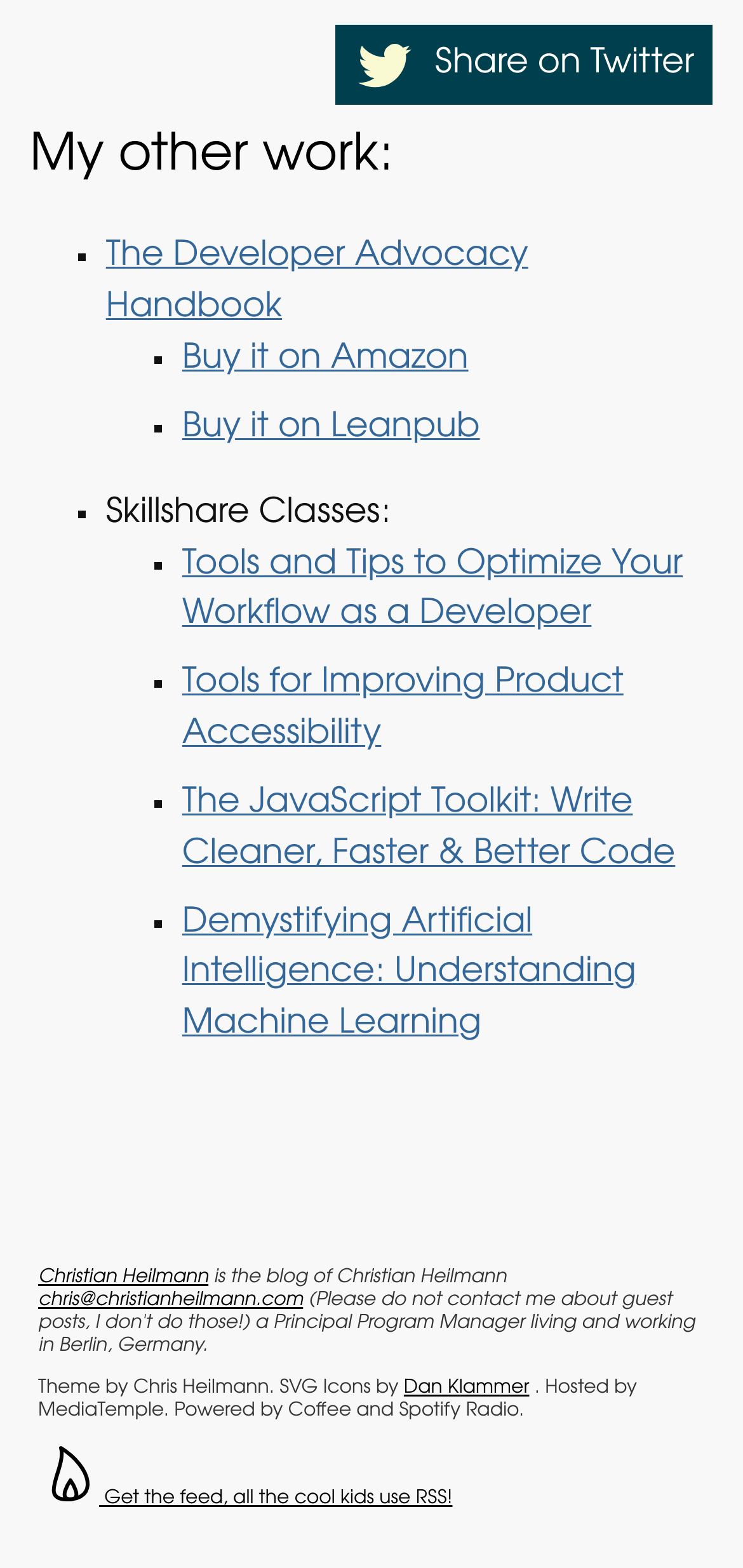Can you specify the bounding box coordinates of the area that needs to be clicked to fulfill the following instruction: "Share on Twitter"?

[0.452, 0.016, 0.96, 0.067]